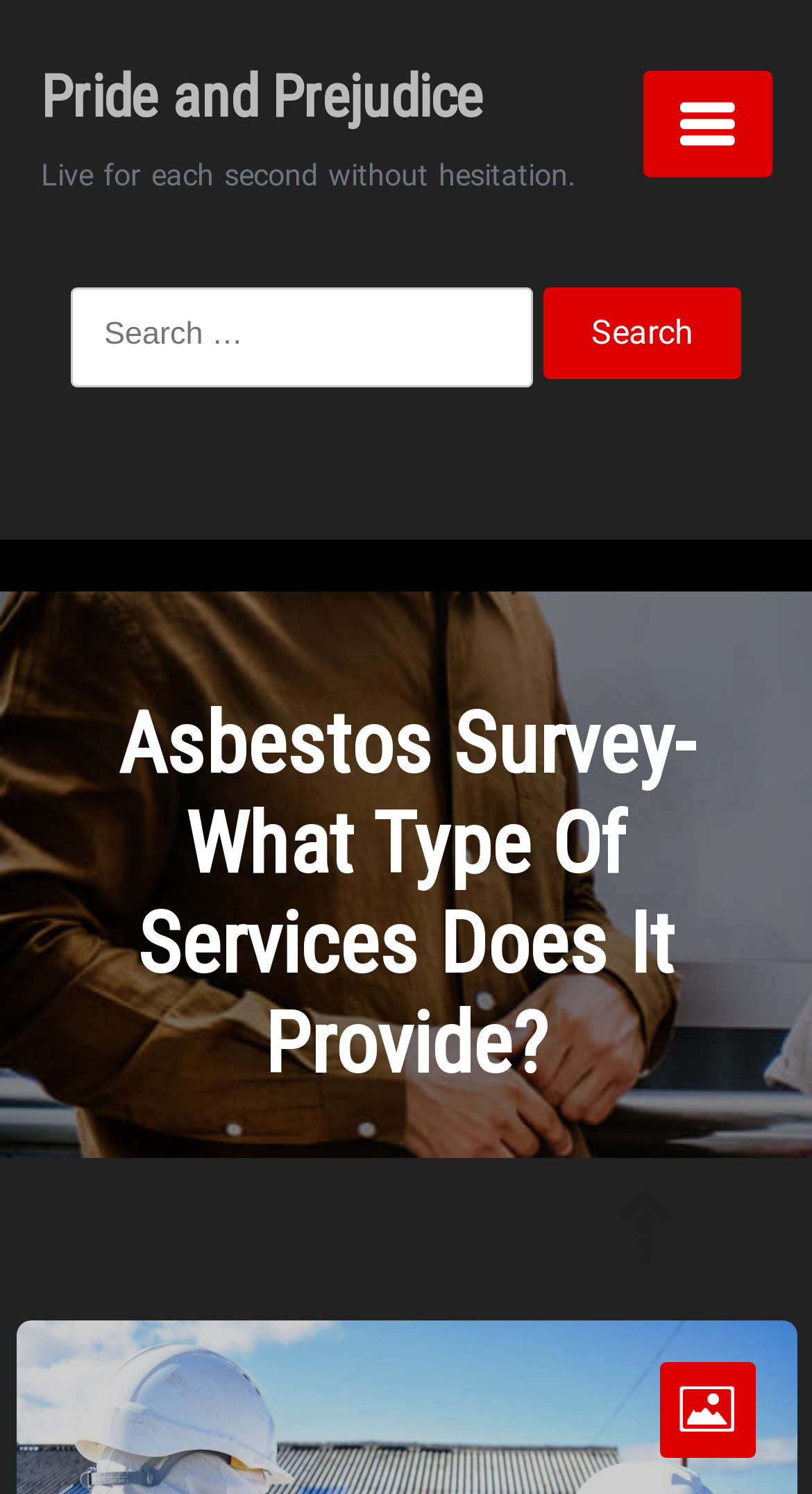Give a detailed overview of the webpage's appearance and contents.

The webpage appears to be a blog or article page, with a main heading "Asbestos Survey-What Type Of Services Does It Provide?" located near the middle of the page. Above this heading, there is a smaller heading "Pride and Prejudice" which is also a link. 

To the right of the "Pride and Prejudice" heading, there is a button with an icon. Below the "Pride and Prejudice" heading, there is a quote "Live for each second without hesitation." 

On the top right corner of the page, there is a search bar with a label "Search for:" and a search box where users can input their queries. Next to the search box, there is a "Search" button. 

At the bottom of the page, there is a link with an icon, but its purpose is unclear. Overall, the page has a simple layout with a focus on the main heading and the search bar.